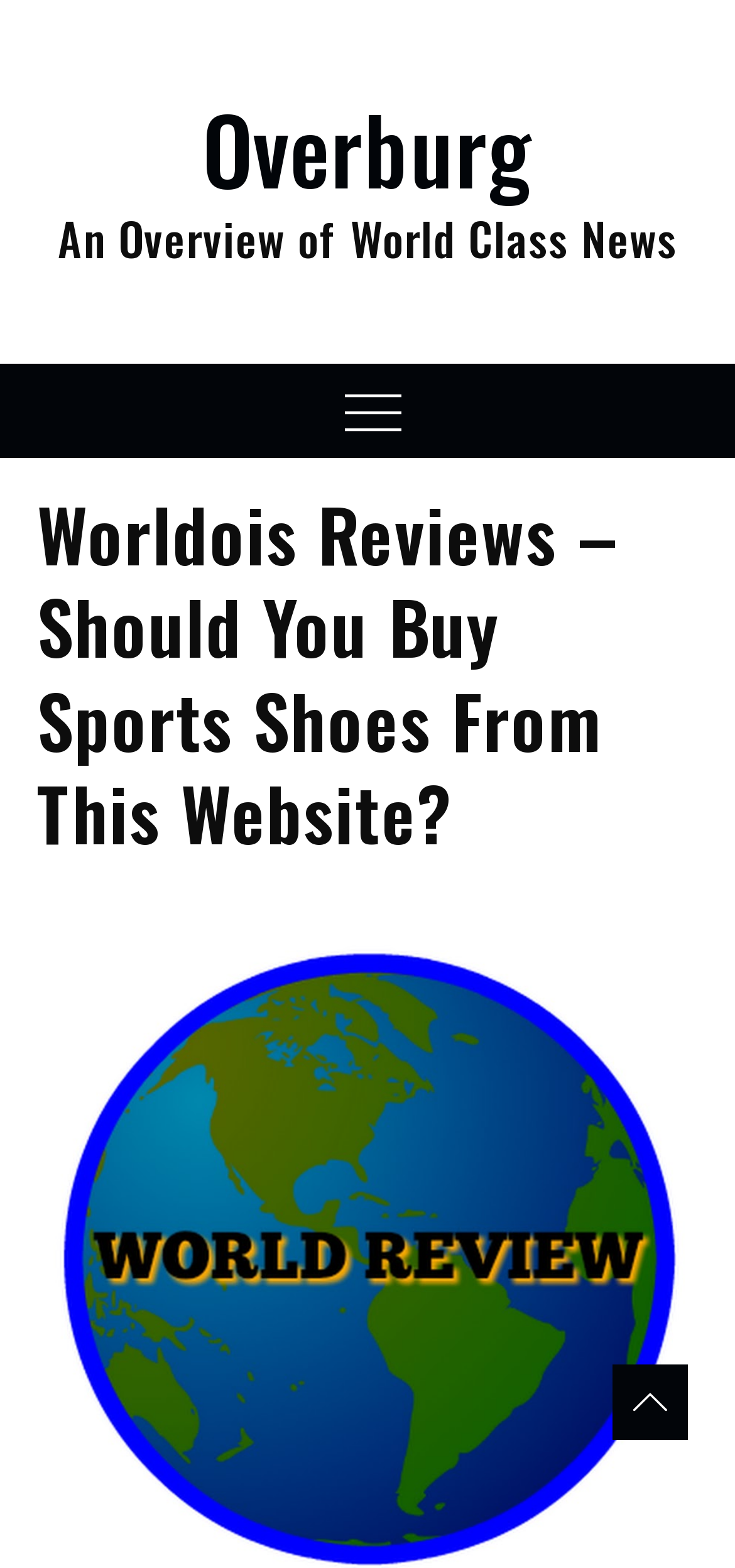Provide a brief response to the question using a single word or phrase: 
Is the menu button expanded?

No